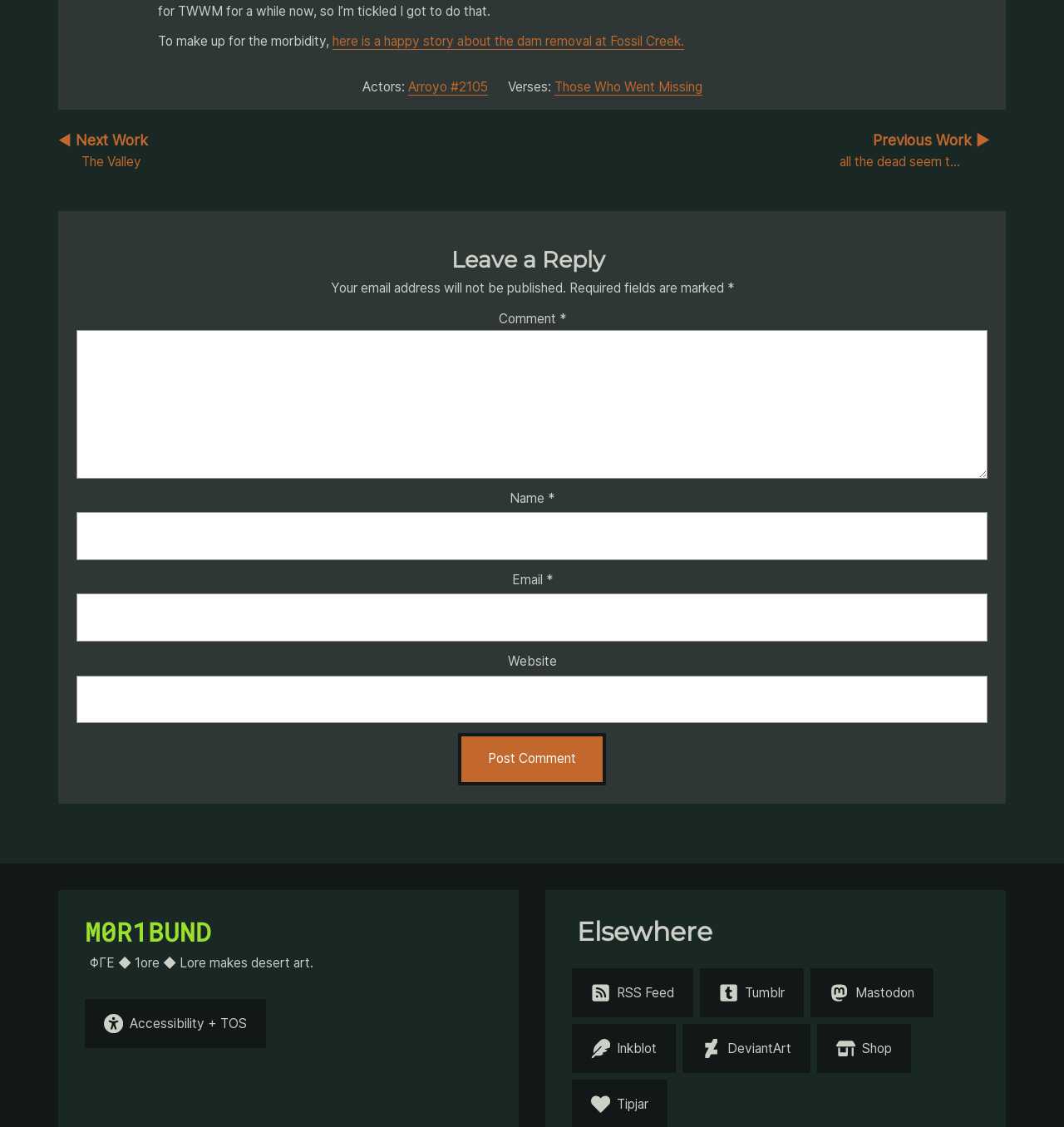Could you find the bounding box coordinates of the clickable area to complete this instruction: "Click on the 'M0R1BUND' link"?

[0.08, 0.811, 0.198, 0.842]